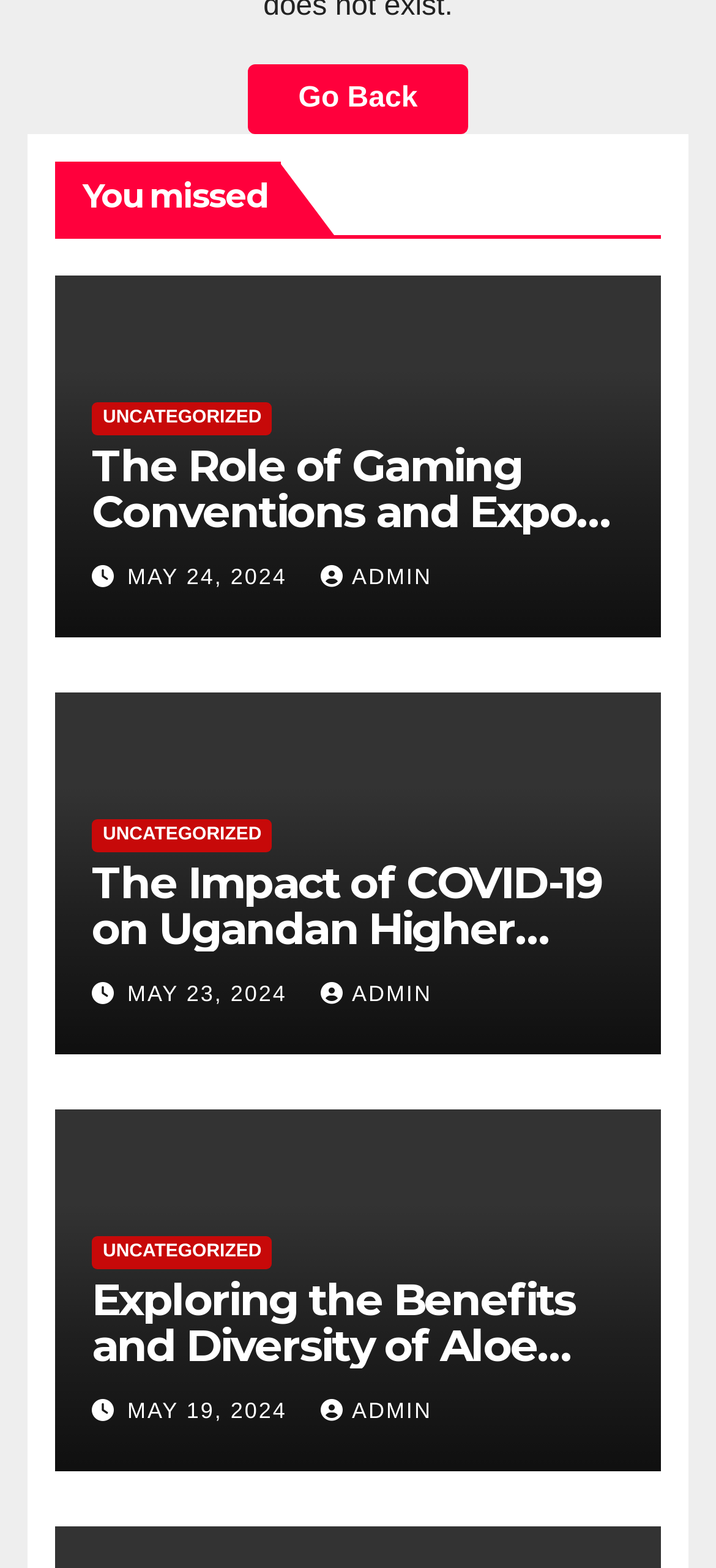Predict the bounding box coordinates of the area that should be clicked to accomplish the following instruction: "view article about gaming conventions". The bounding box coordinates should consist of four float numbers between 0 and 1, i.e., [left, top, right, bottom].

[0.128, 0.28, 0.854, 0.372]